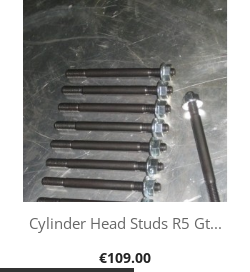Detail every visible element in the image extensively.

The image showcases a set of **Cylinder Head Studs** specifically designed for the R5 GT Turbo model, prominently displayed against a metallic background. This high-quality set features multiple black studs, each fitted with a corresponding nut, emphasizing durability and strength. Priced at **€109.00**, these cylinder head studs are essential for ensuring secure assembly in high-performance applications, making them a vital component for enthusiasts and professionals working on Renault vehicles. The image effectively presents the product, highlighting its sleek design and robust construction, suitable for those seeking reliable upgrades or replacements for their engines.